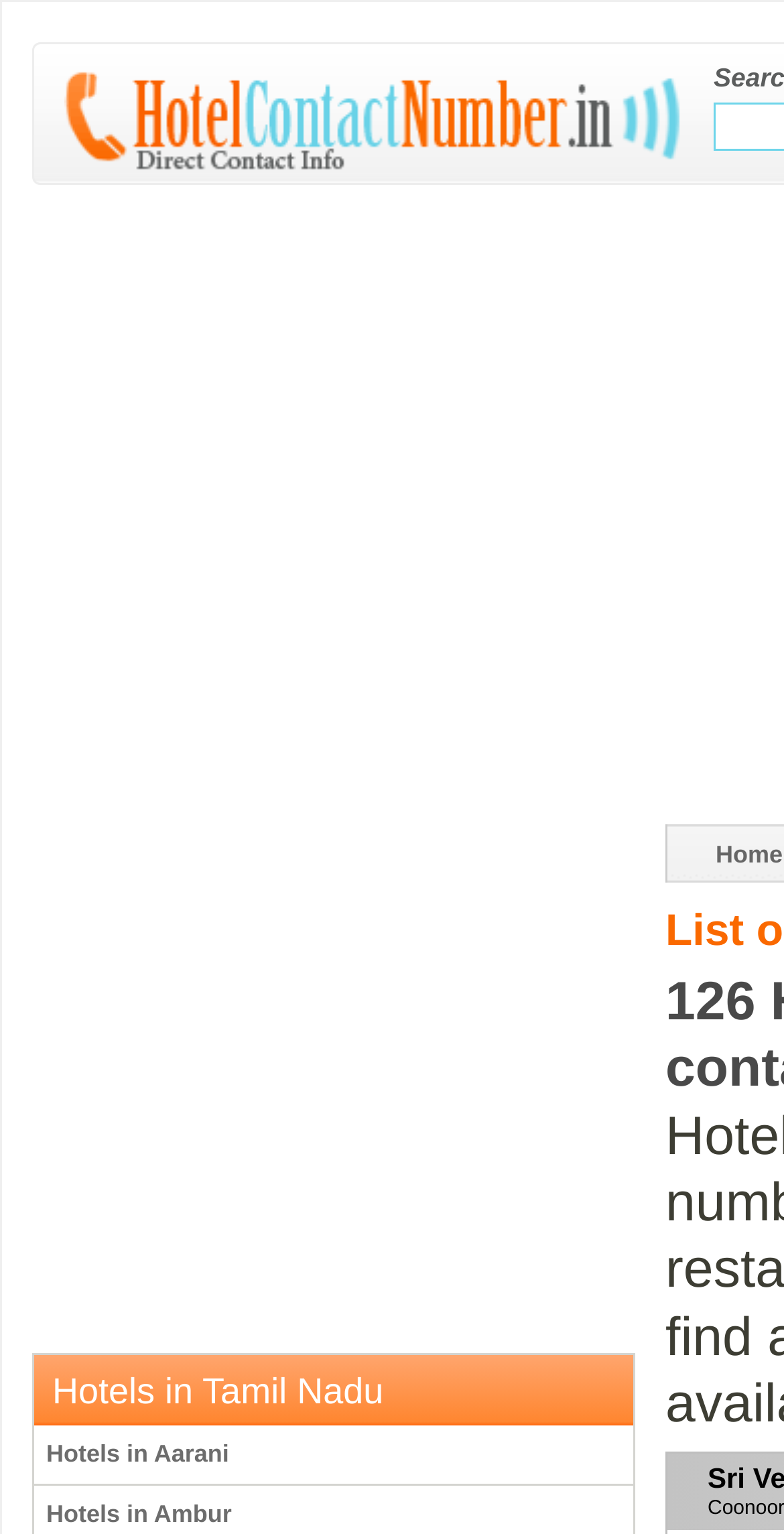Please find and give the text of the main heading on the webpage.

List of  Hotels in Ooty.